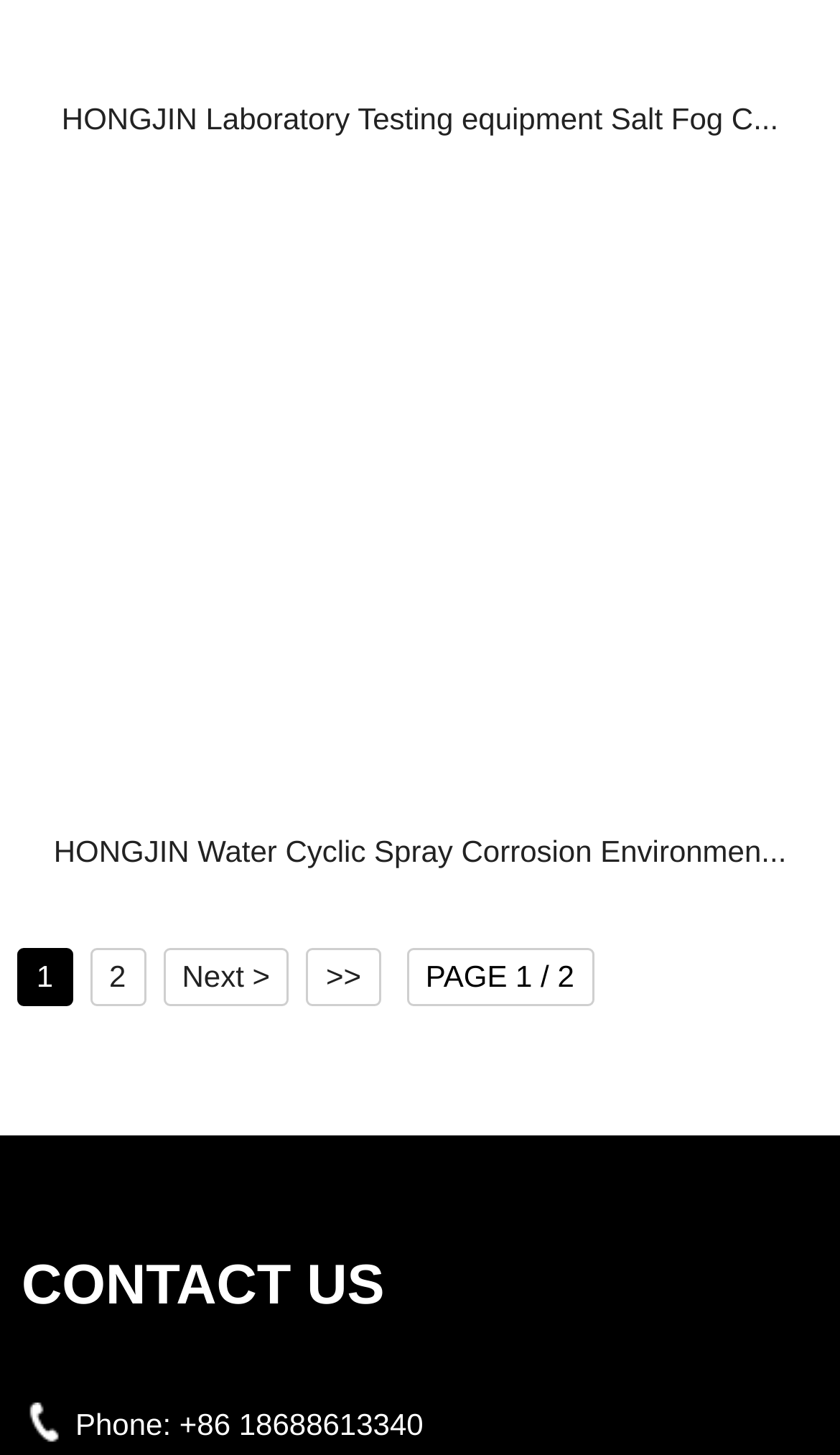What is the phone number to contact?
Provide a concise answer using a single word or phrase based on the image.

+86 18688613340